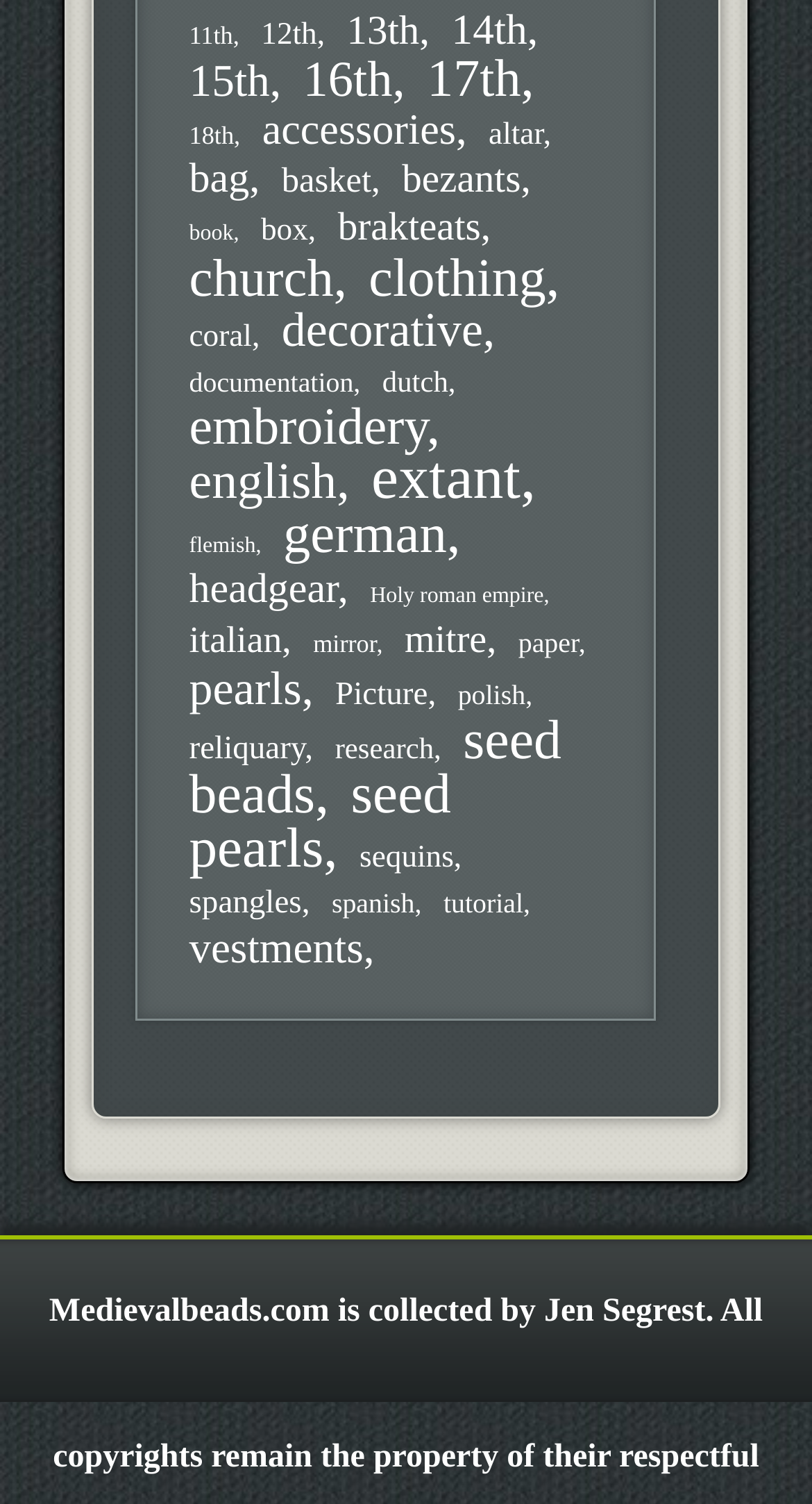Given the content of the image, can you provide a detailed answer to the question?
How many categories are listed on the webpage?

I counted the number of links on the webpage and found that there are 40 categories listed.